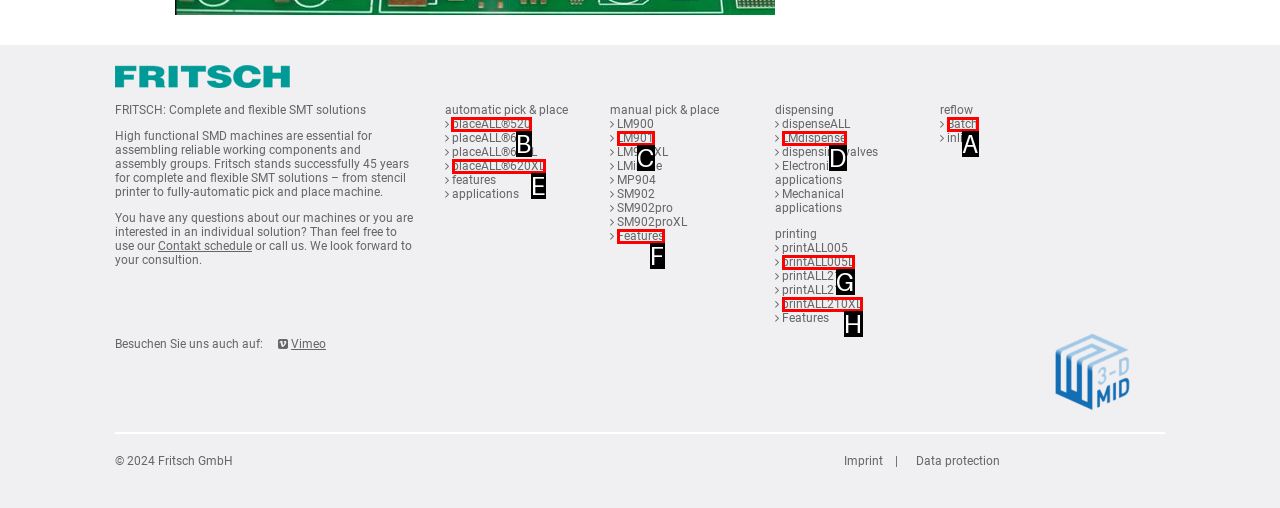To execute the task: Click on the 'placeALL 520' link, which one of the highlighted HTML elements should be clicked? Answer with the option's letter from the choices provided.

B